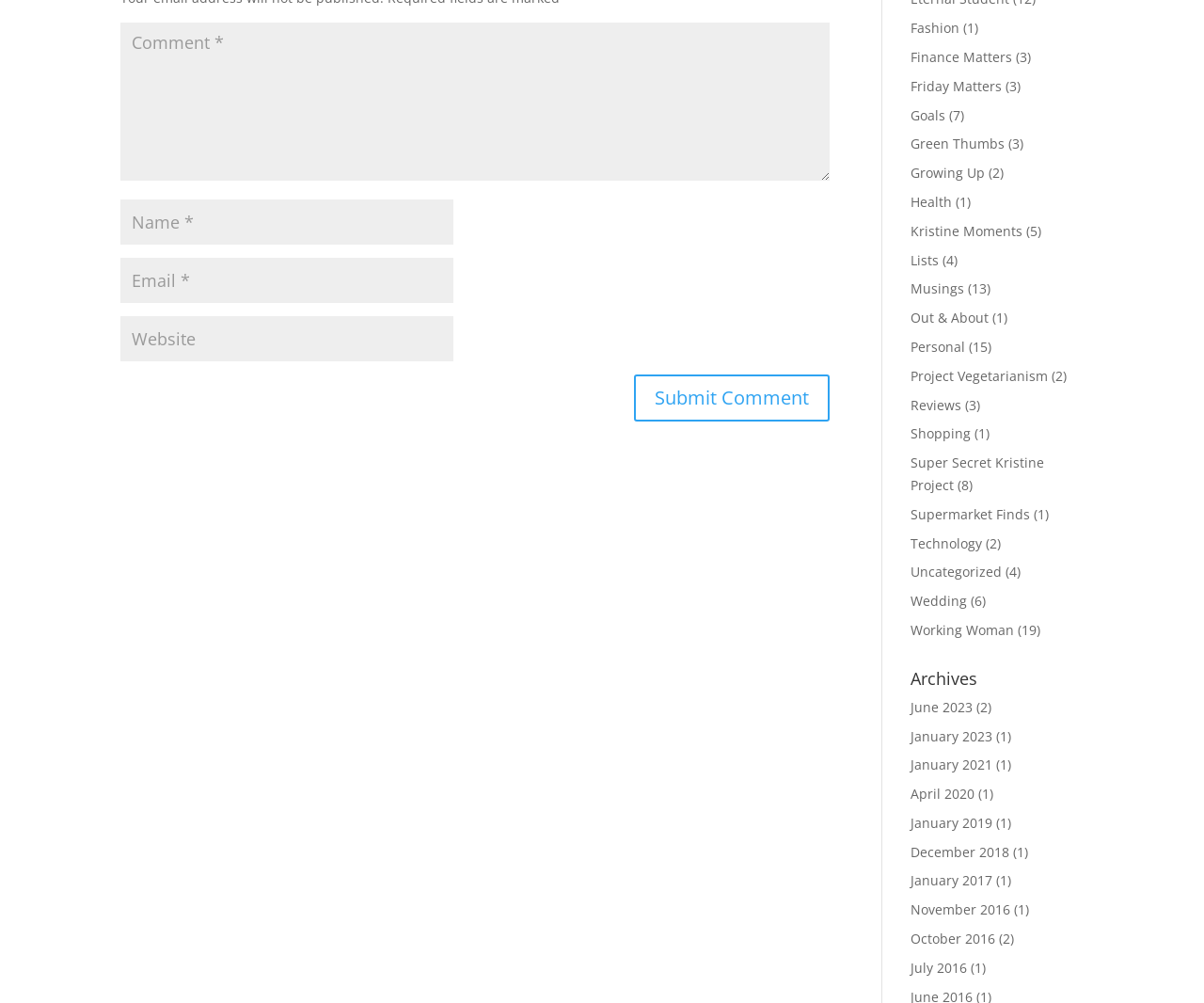Can you identify the bounding box coordinates of the clickable region needed to carry out this instruction: 'Enter a comment'? The coordinates should be four float numbers within the range of 0 to 1, stated as [left, top, right, bottom].

[0.1, 0.022, 0.689, 0.18]